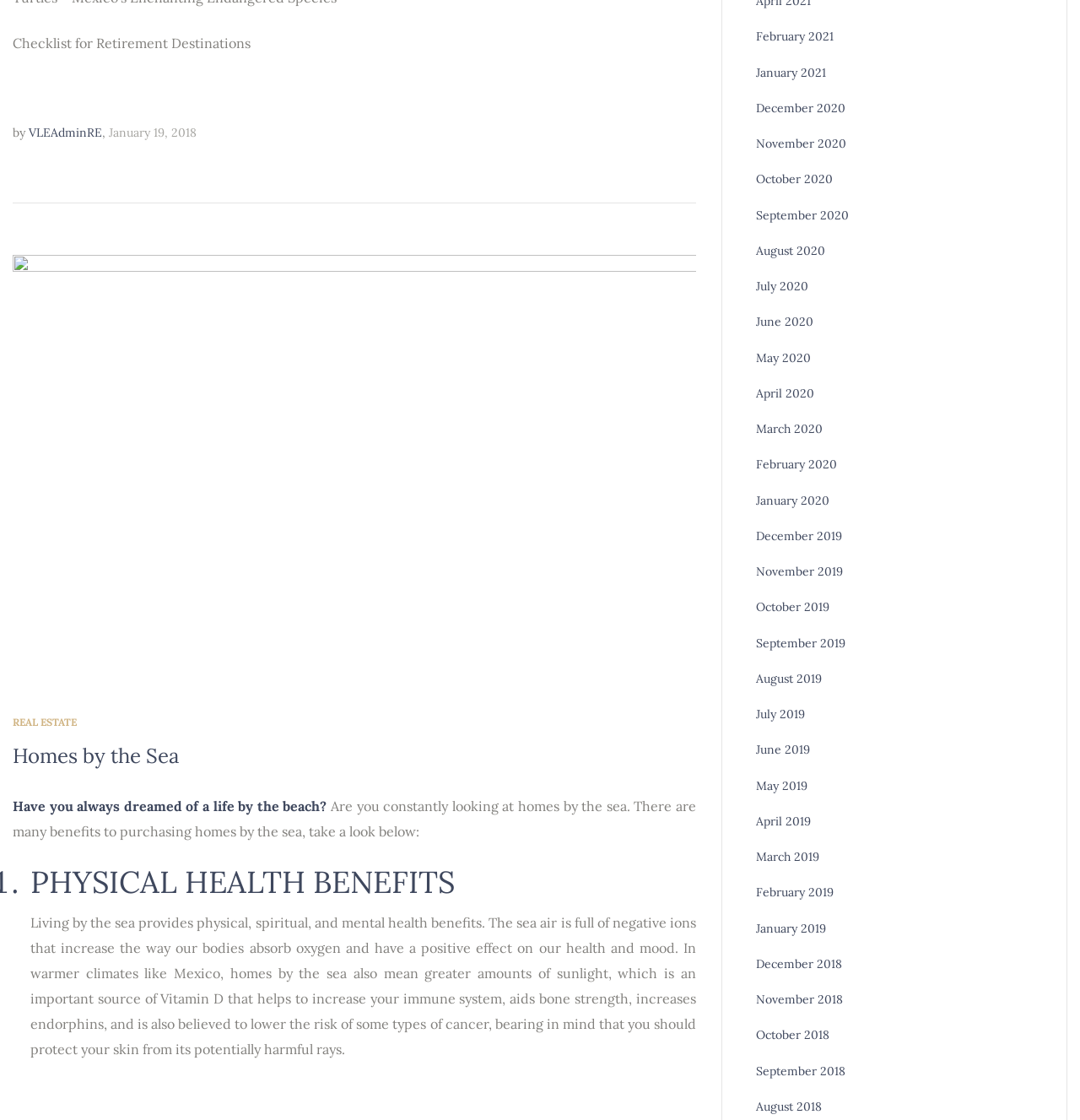Identify the bounding box coordinates of the clickable region required to complete the instruction: "Read the article 'Homes by the Sea'". The coordinates should be given as four float numbers within the range of 0 and 1, i.e., [left, top, right, bottom].

[0.012, 0.663, 0.166, 0.687]